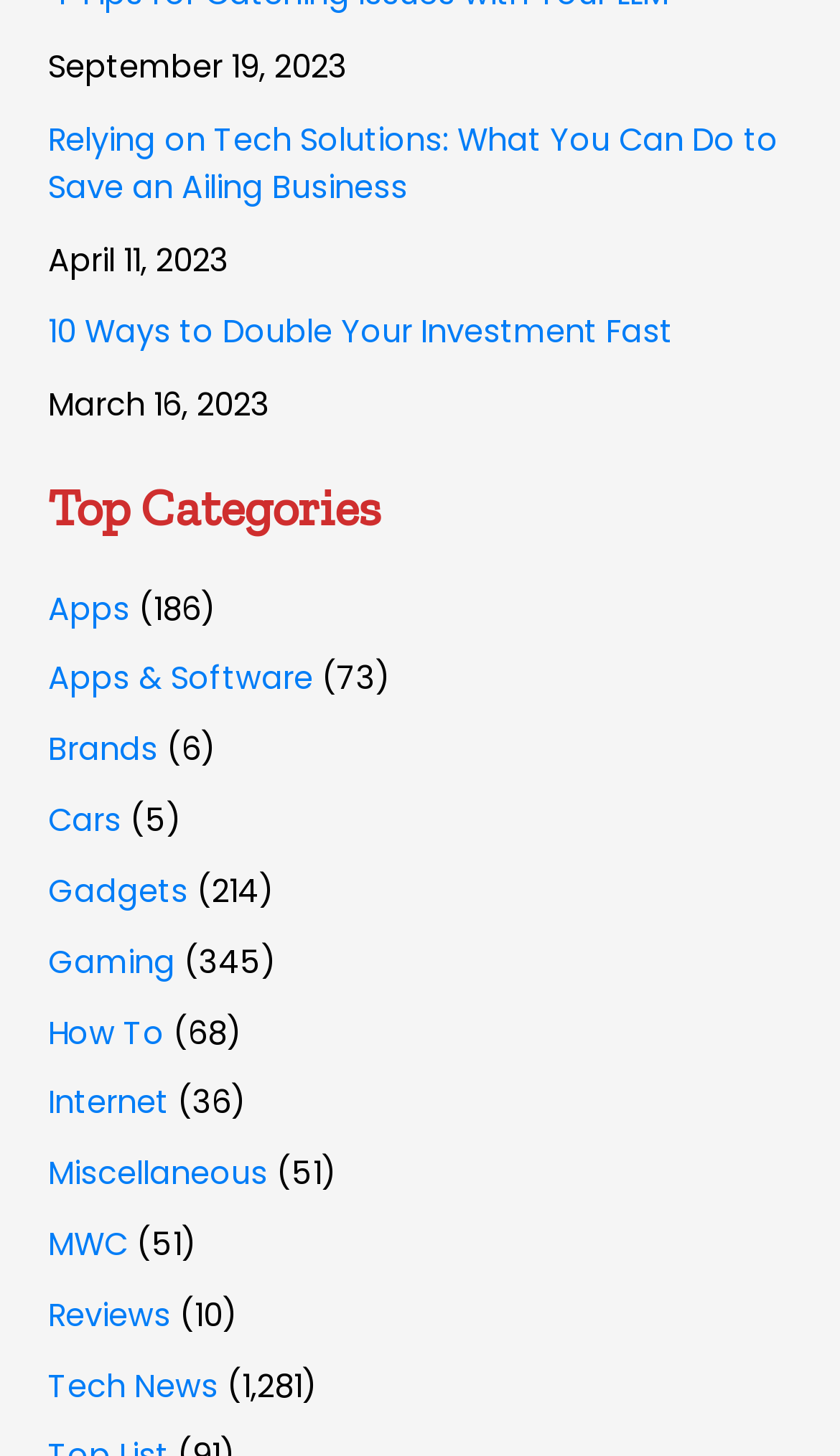What is the category with the most articles?
Please provide a comprehensive answer based on the contents of the image.

I found the category with the most articles by looking at the link elements with their adjacent StaticText elements and comparing the numbers. The category 'Tech News' has the highest number of articles, which is 1,281.